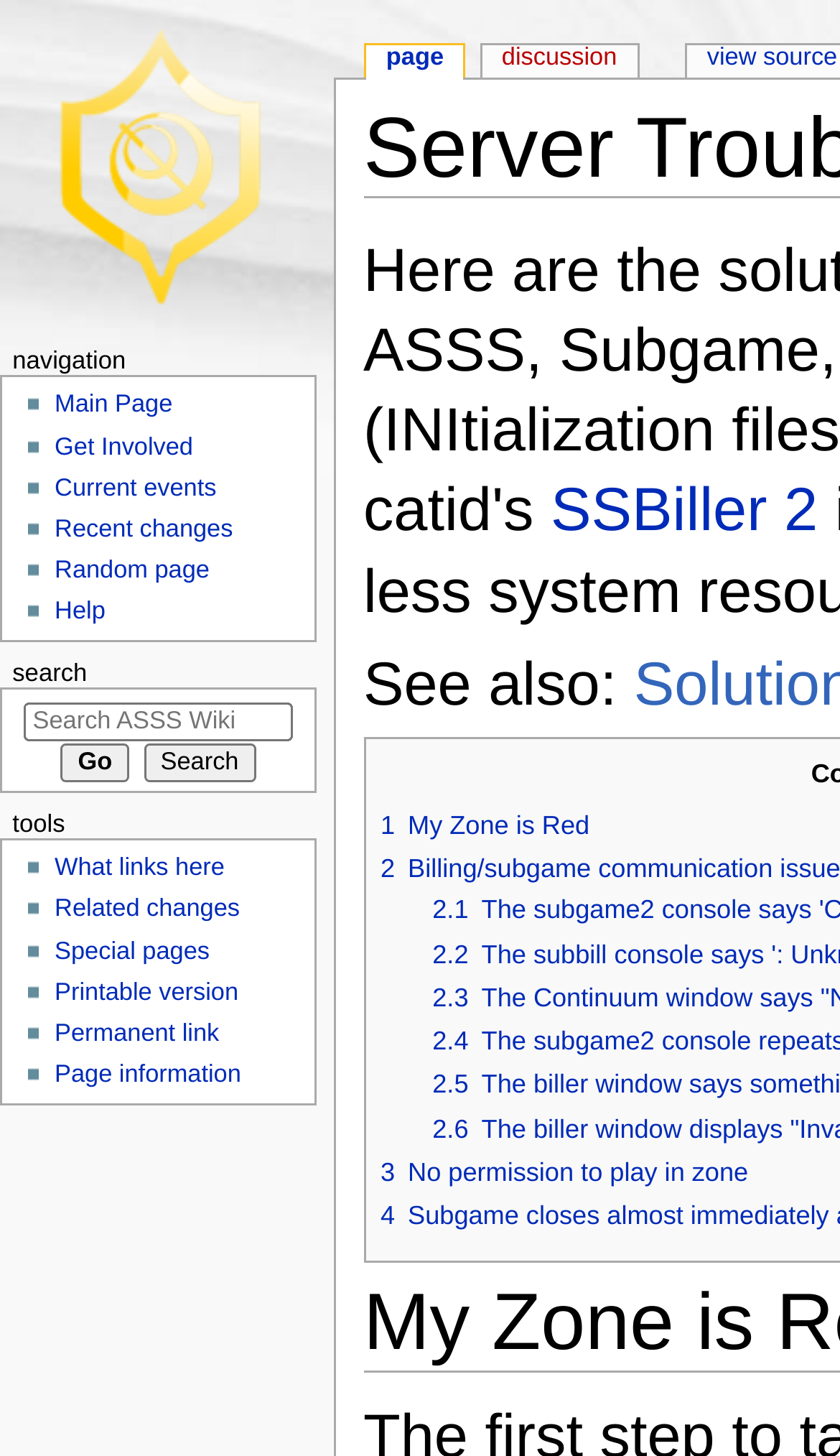Pinpoint the bounding box coordinates of the clickable area necessary to execute the following instruction: "Enter your first name". The coordinates should be given as four float numbers between 0 and 1, namely [left, top, right, bottom].

None